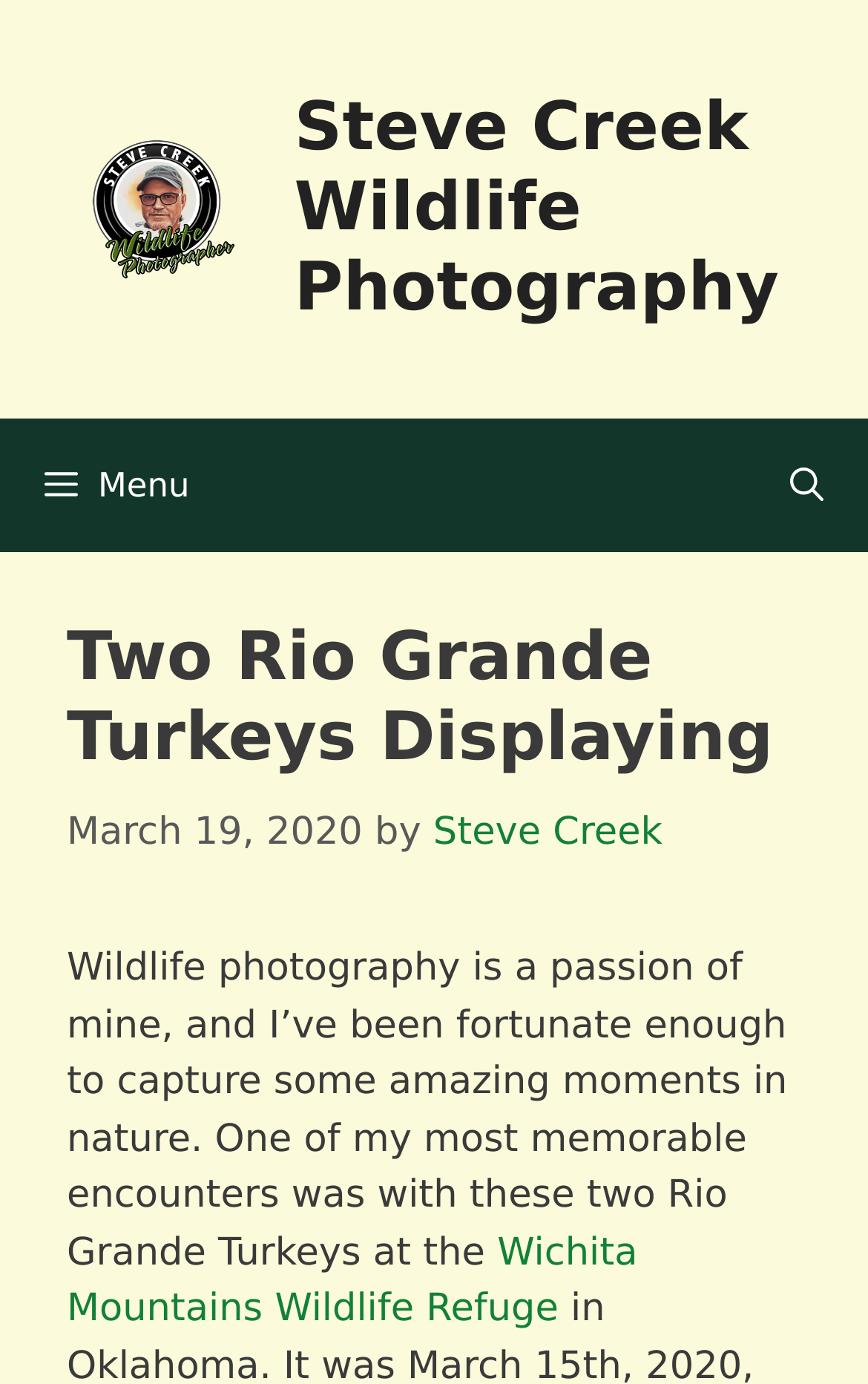Can you extract the primary headline text from the webpage?

Two Rio Grande Turkeys Displaying